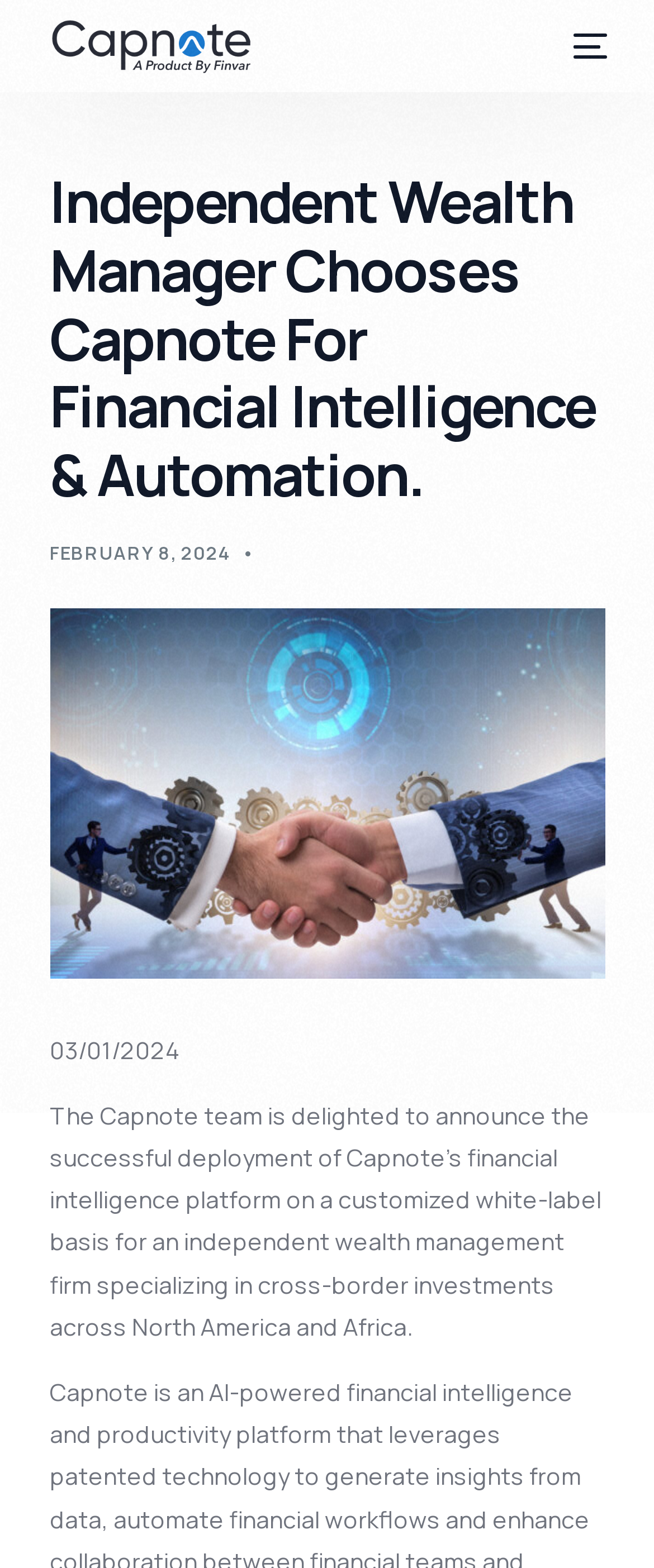Generate a thorough caption that explains the contents of the webpage.

The webpage appears to be an article or news page from Capnote, a financial intelligence platform provider. At the top-left corner, there is a link to the Capnote website, accompanied by a small Capnote logo. On the top-right corner, there is a mobile menu button.

Below the top section, there is a header area that spans the entire width of the page. It contains a heading that reads "Independent Wealth Manager Chooses Capnote For Financial Intelligence & Automation." Below the heading, there is a date "FEBRUARY 8, 2024" and an image related to the article. The image takes up most of the width of the page.

Underneath the image, there is a paragraph of text that summarizes the article. It announces the successful deployment of Capnote's financial intelligence platform for an independent wealth management firm specializing in cross-border investments. The text is followed by another date "03/01/2024" and a brief description of the article.

On the top navigation bar, there are several links to different sections of the website, including "Home", "Product", "Enterprise", "Solutions", "Resources", and "Login". These links are arranged horizontally and take up most of the width of the page.